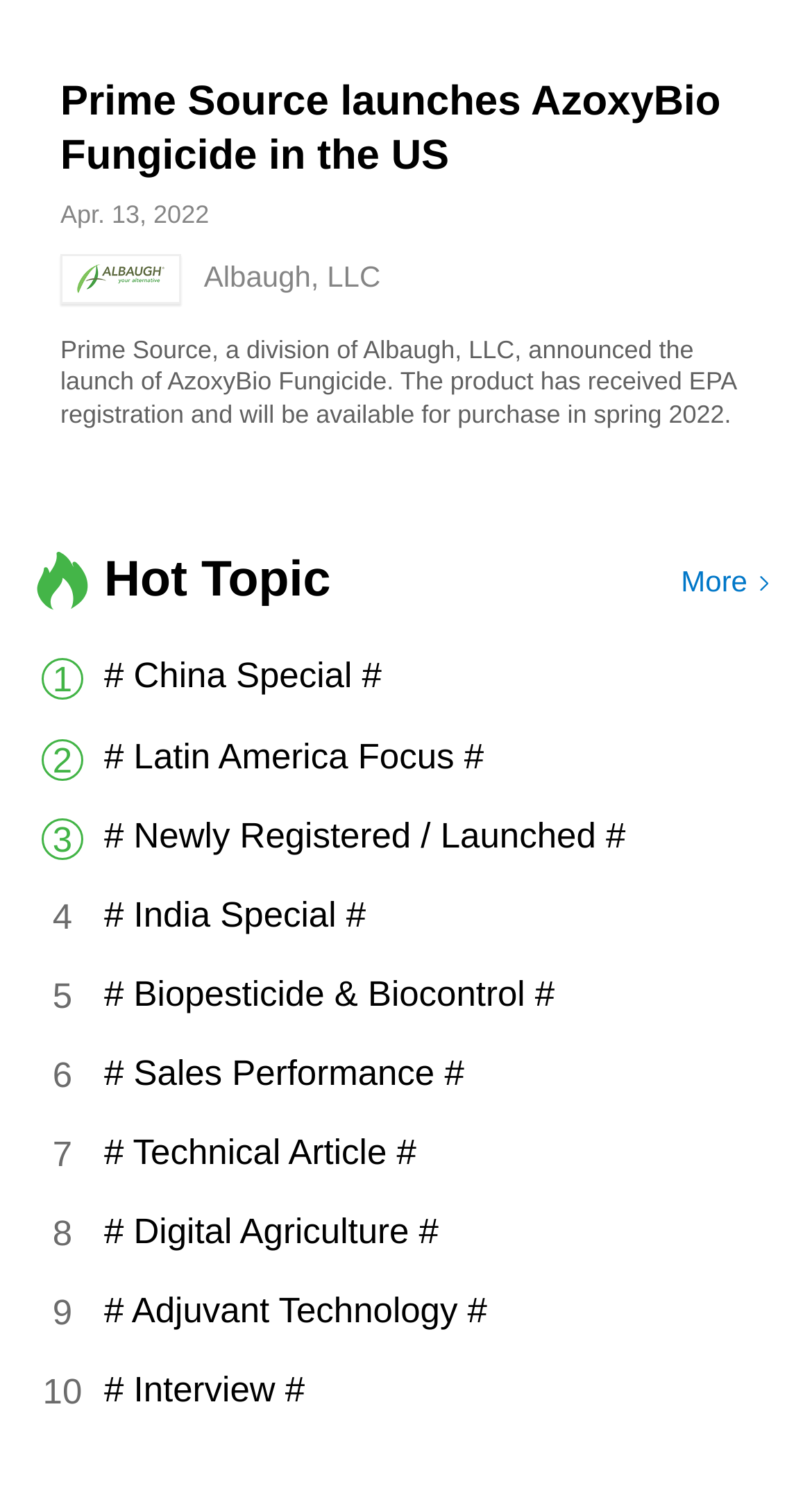What is the purpose of the webpage?
Give a detailed and exhaustive answer to the question.

The webpage's content, including the main heading and the first paragraph, suggests that the purpose of the webpage is to announce the launch of AzoxyBio Fungicide by Prime Source in the US.